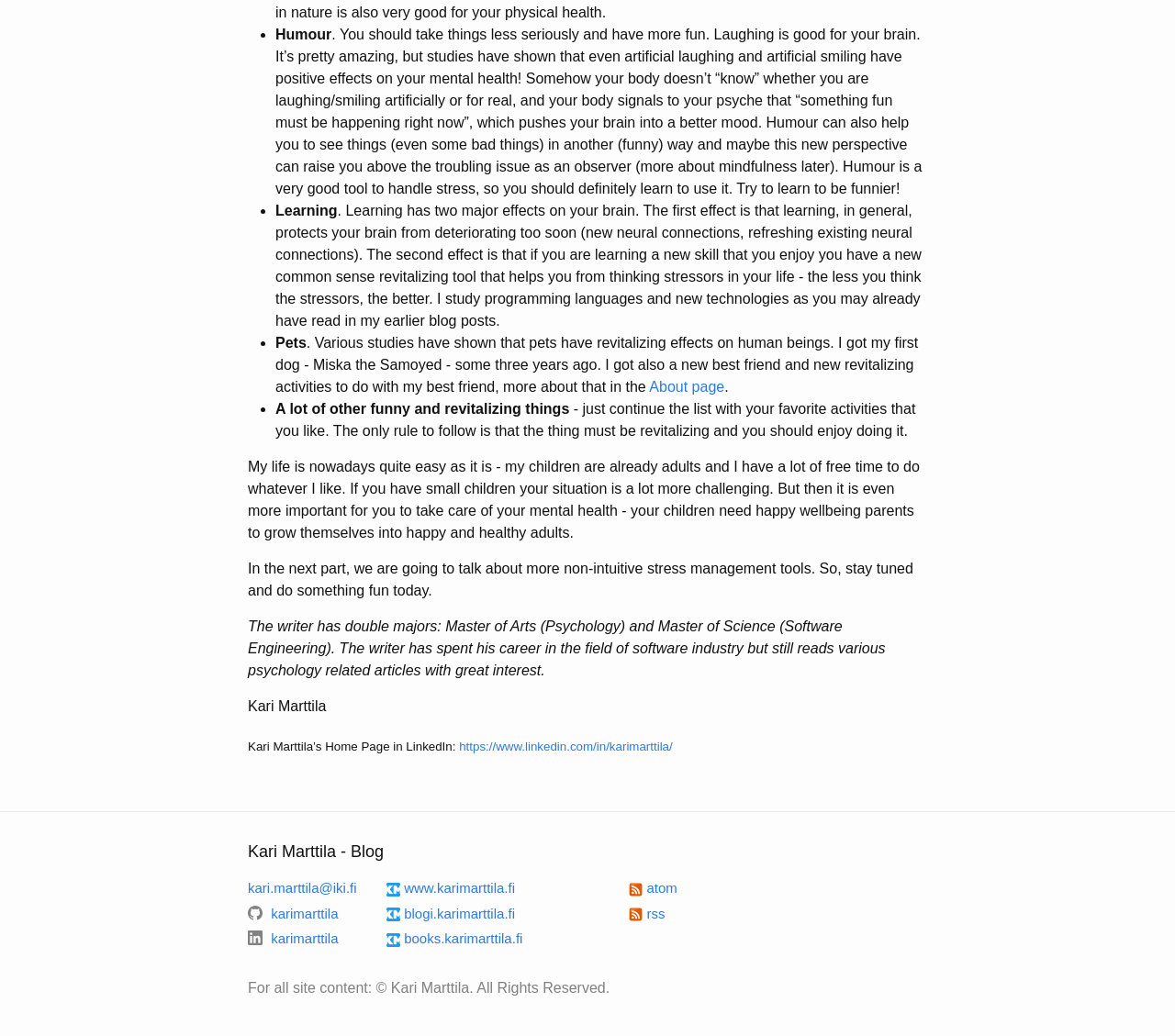Can you pinpoint the bounding box coordinates for the clickable element required for this instruction: "Subscribe to the RSS feed"? The coordinates should be four float numbers between 0 and 1, i.e., [left, top, right, bottom].

[0.535, 0.85, 0.576, 0.865]